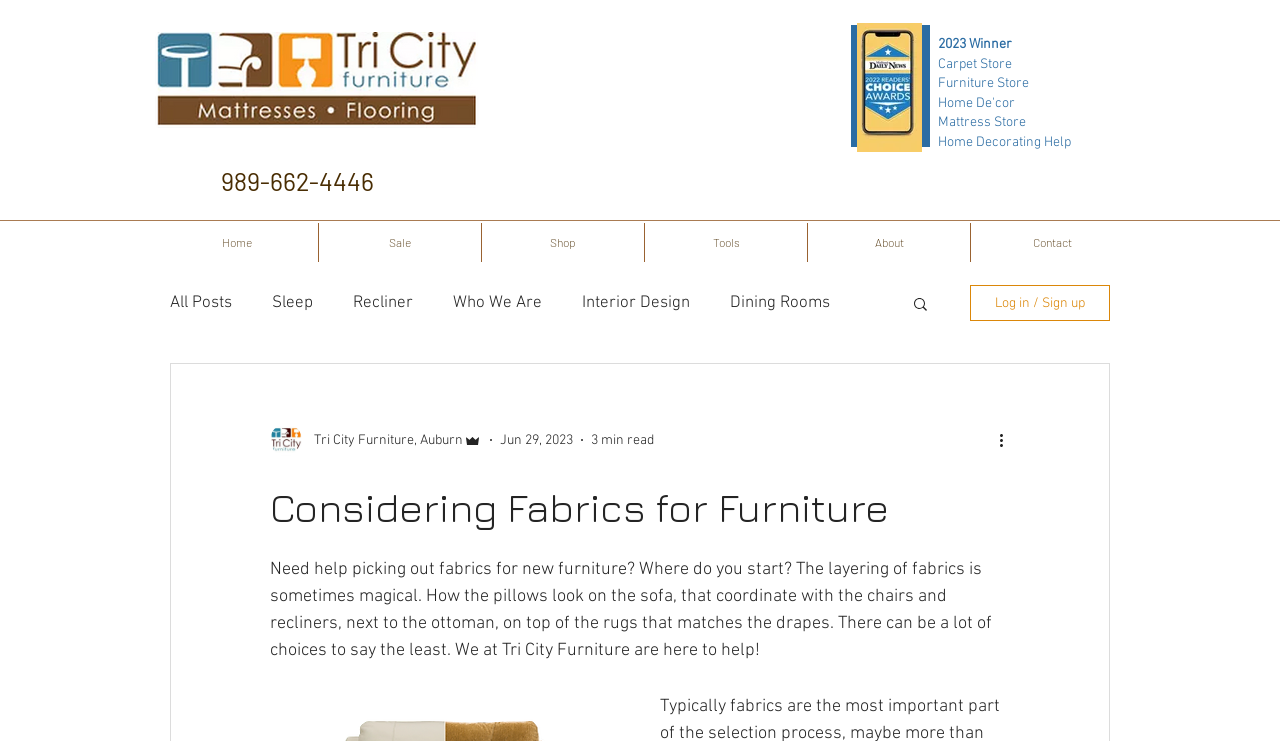What is the topic of the blog post?
Using the image, give a concise answer in the form of a single word or short phrase.

Considering Fabrics for Furniture